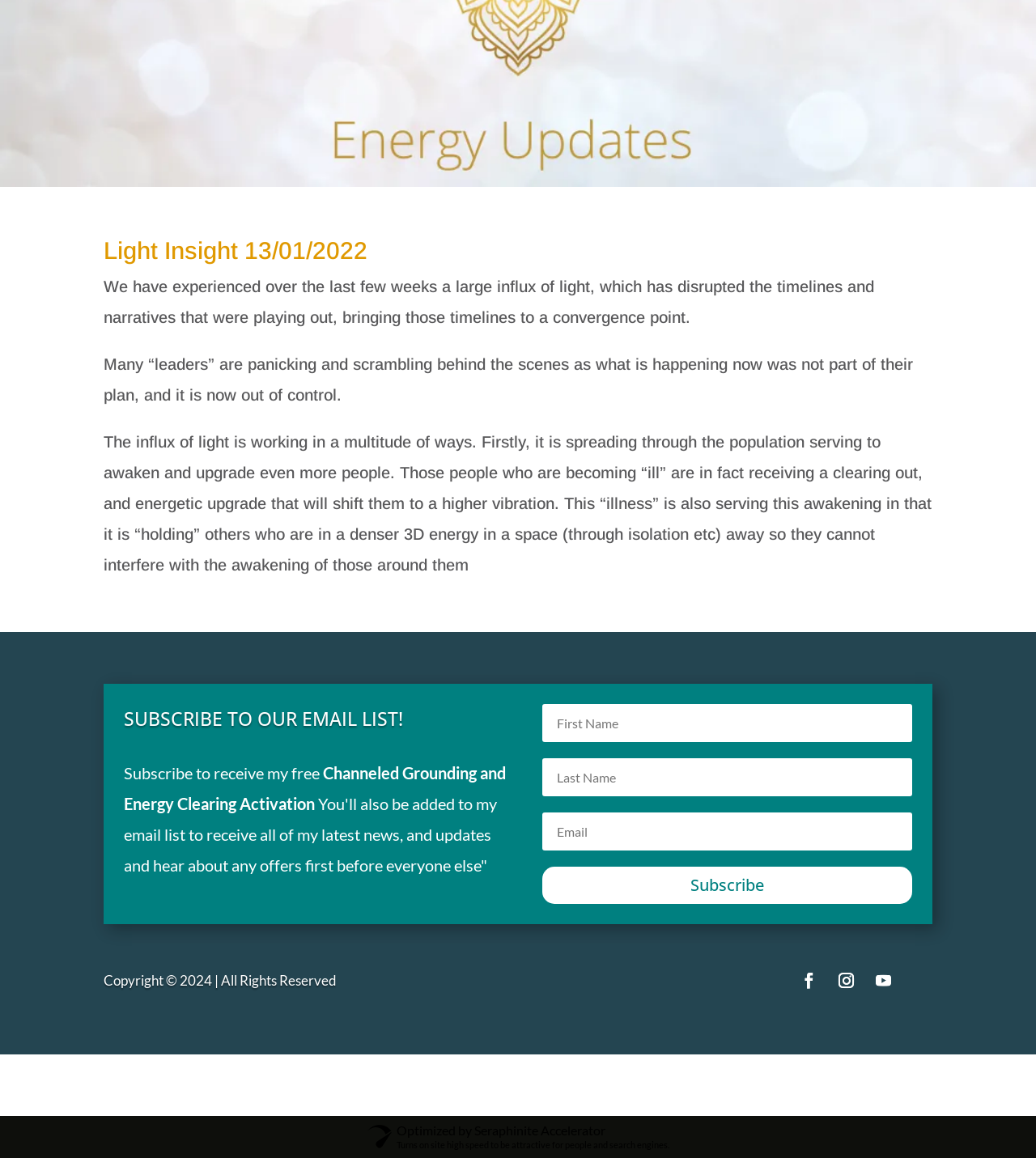Extract the bounding box coordinates for the HTML element that matches this description: "aria-label="LinkedIn Social Icône"". The coordinates should be four float numbers between 0 and 1, i.e., [left, top, right, bottom].

None